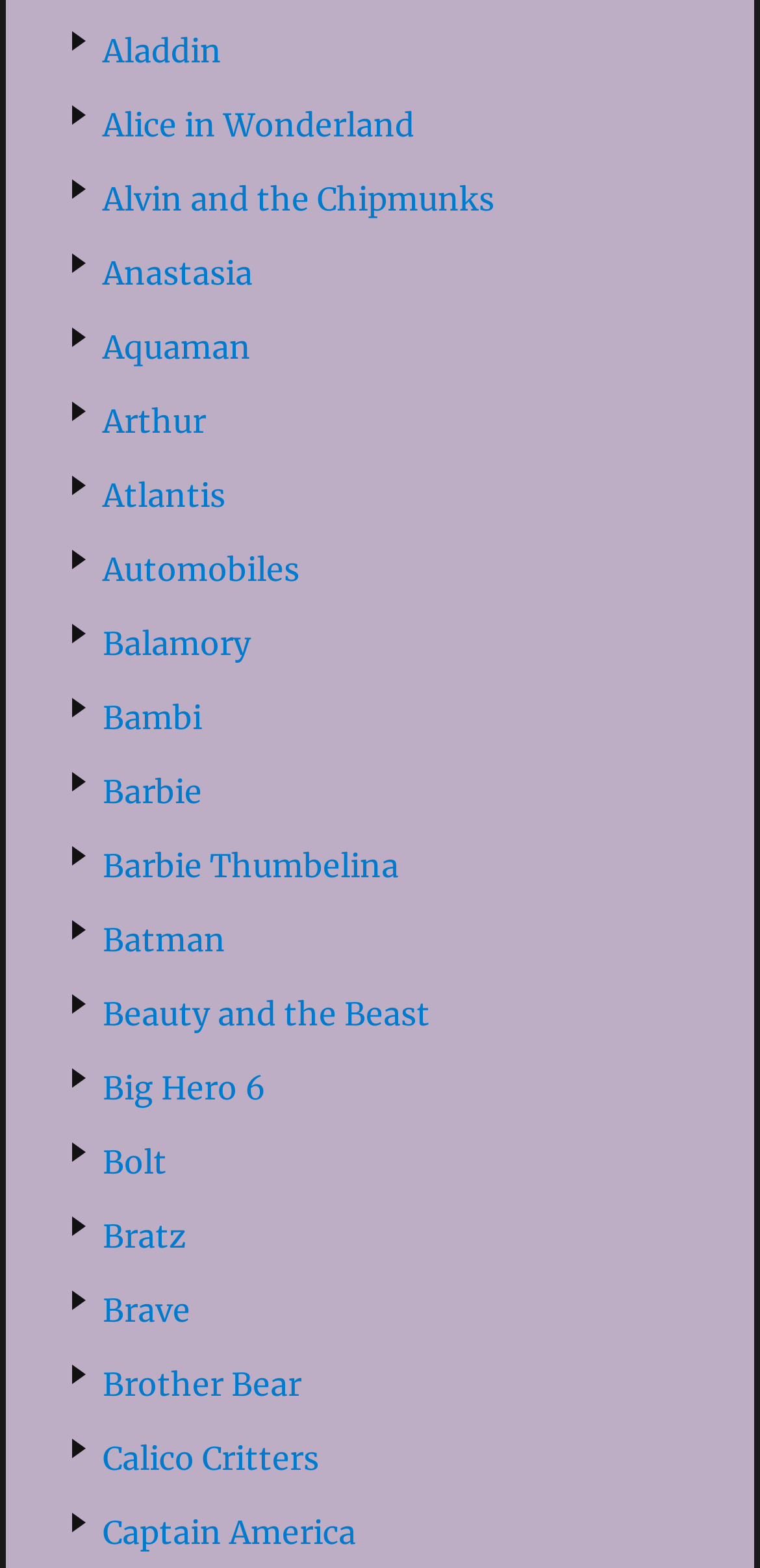Pinpoint the bounding box coordinates of the clickable area necessary to execute the following instruction: "visit Alice in Wonderland". The coordinates should be given as four float numbers between 0 and 1, namely [left, top, right, bottom].

[0.135, 0.067, 0.545, 0.092]